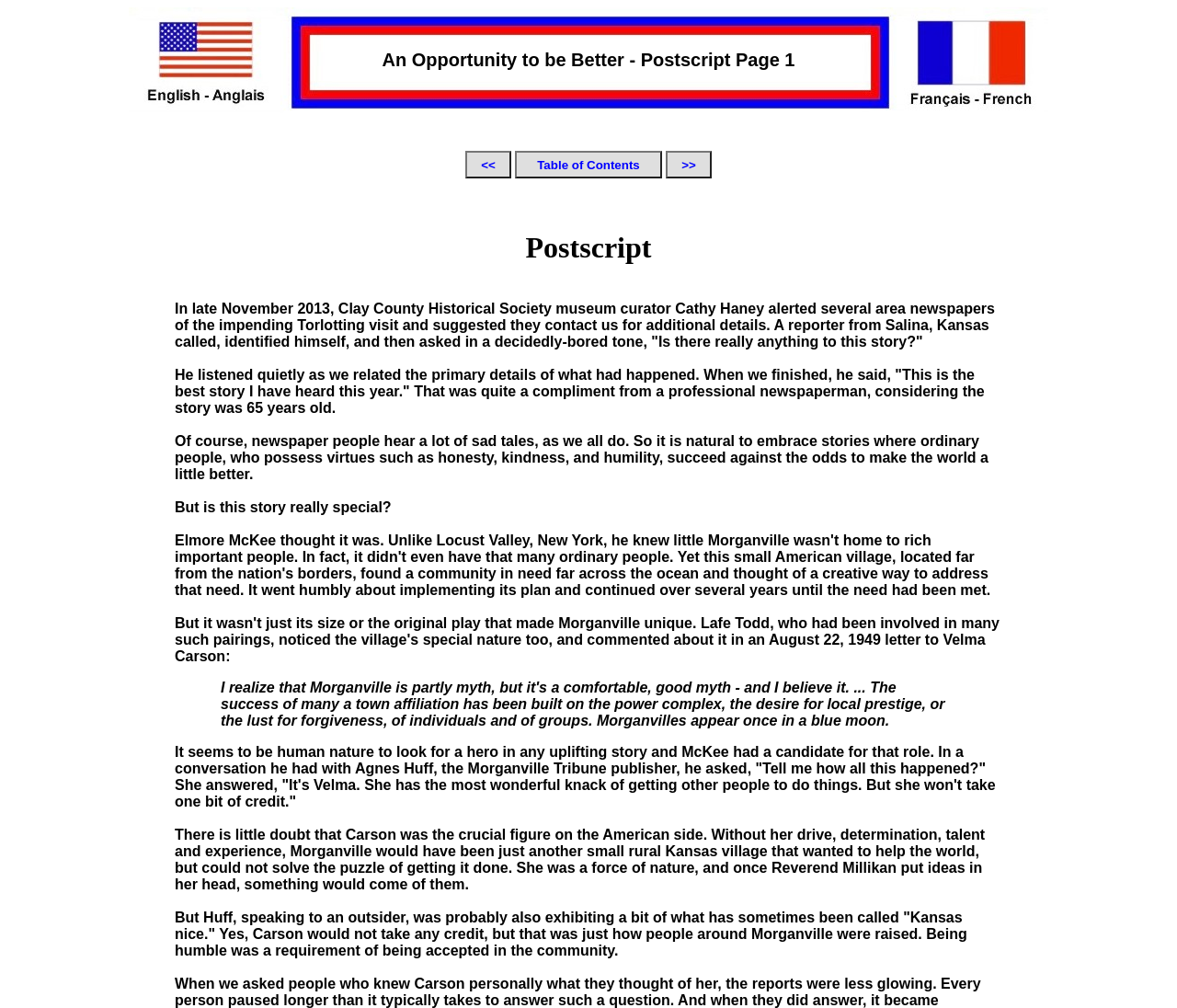What is the title of the page?
Using the image provided, answer with just one word or phrase.

An Opportunity to be Better - Postscript Page 1